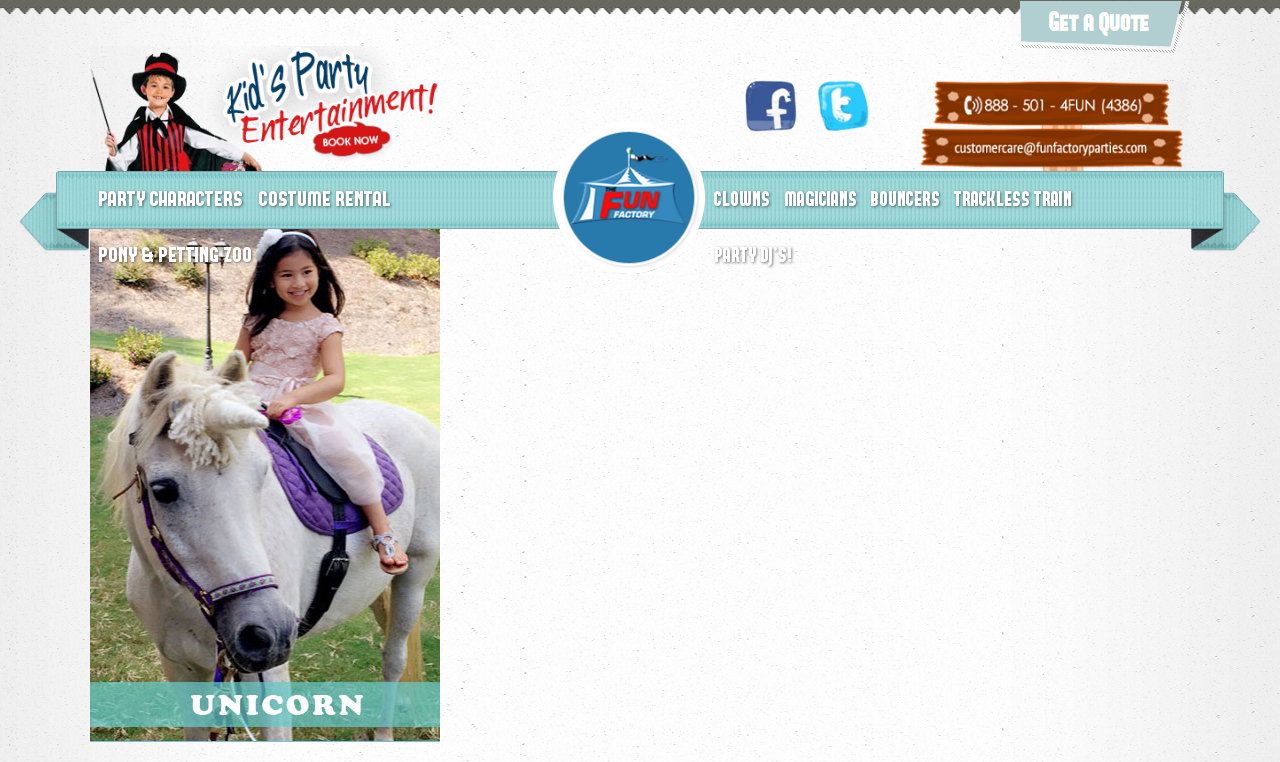Please indicate the bounding box coordinates of the element's region to be clicked to achieve the instruction: "Check out party characters". Provide the coordinates as four float numbers between 0 and 1, i.e., [left, top, right, bottom].

[0.07, 0.225, 0.196, 0.298]